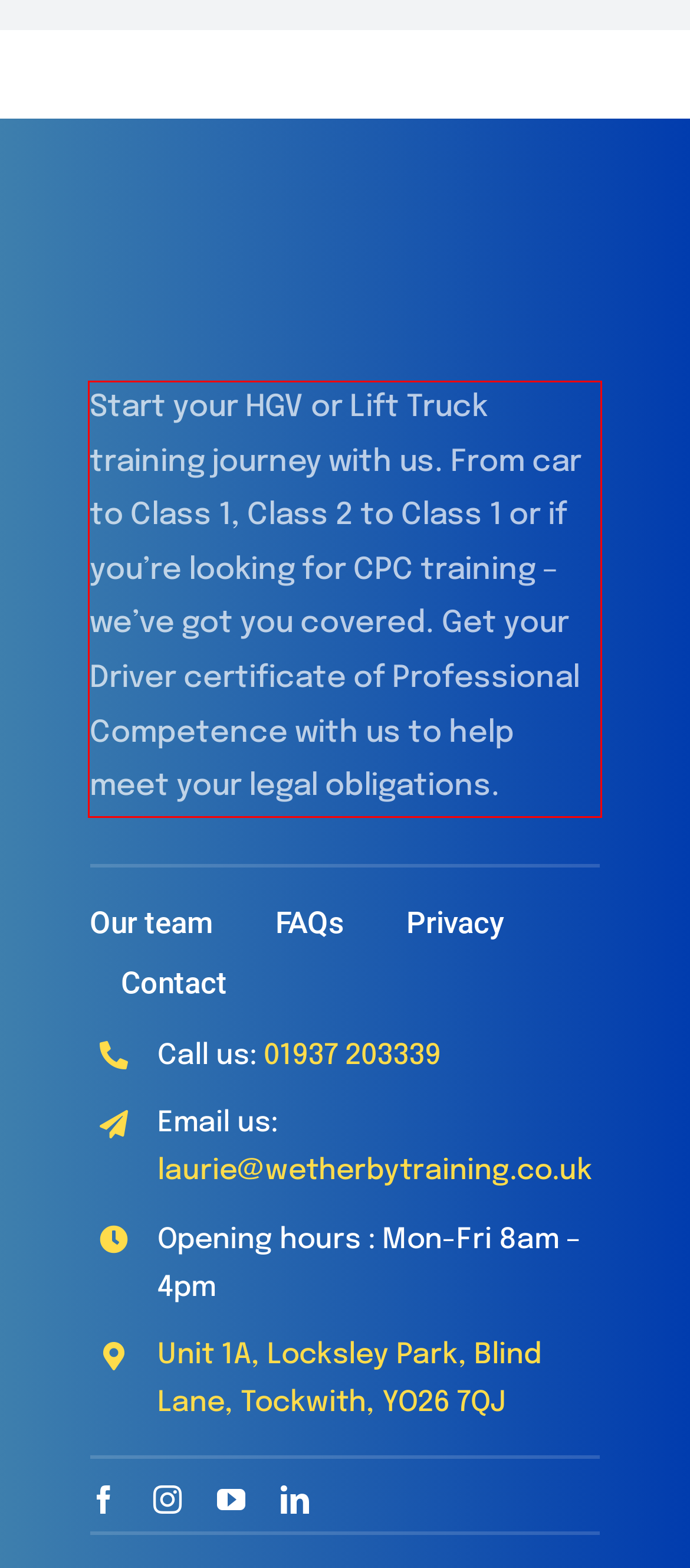Please examine the webpage screenshot containing a red bounding box and use OCR to recognize and output the text inside the red bounding box.

Start your HGV or Lift Truck training journey with us. From car to Class 1, Class 2 to Class 1 or if you’re looking for CPC training – we’ve got you covered. Get your Driver certificate of Professional Competence with us to help meet your legal obligations.